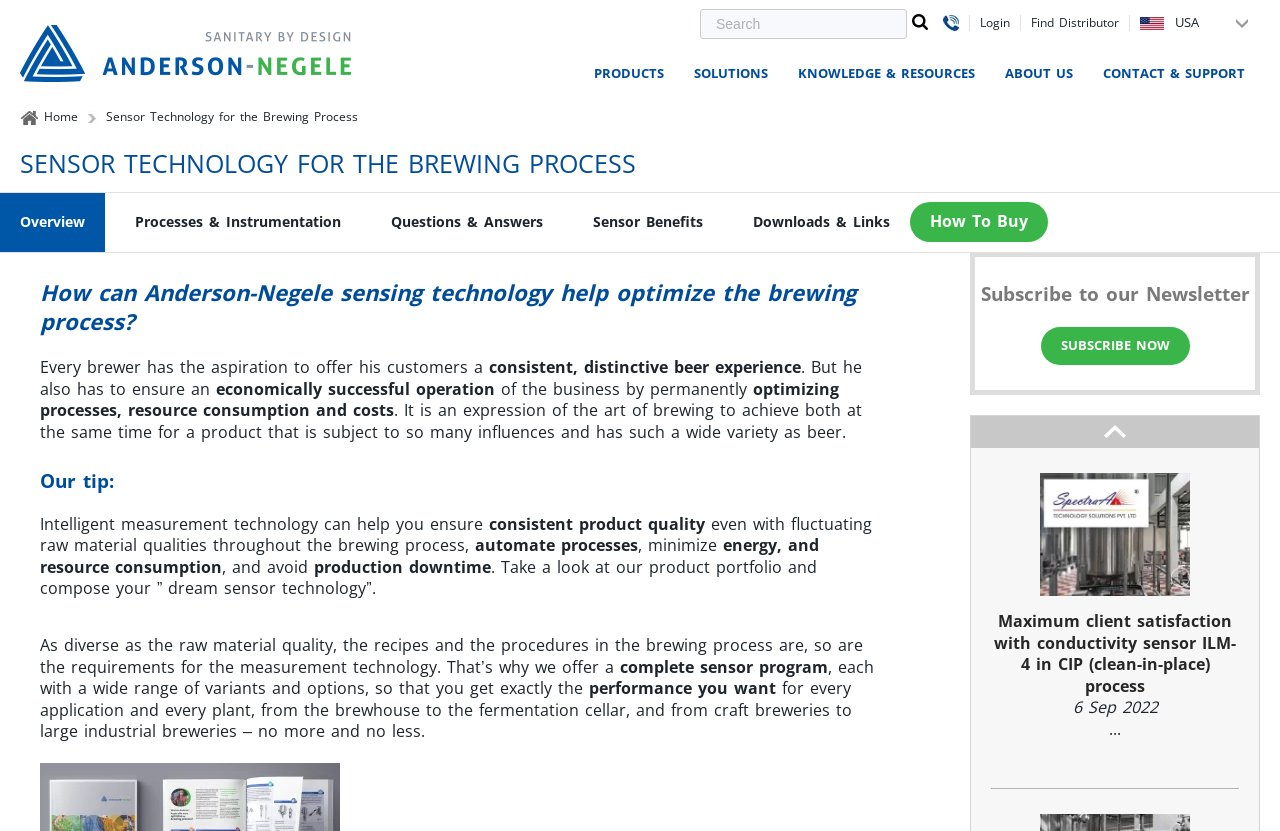What is the purpose of intelligent measurement technology in brewing? Refer to the image and provide a one-word or short phrase answer.

Ensure consistent product quality